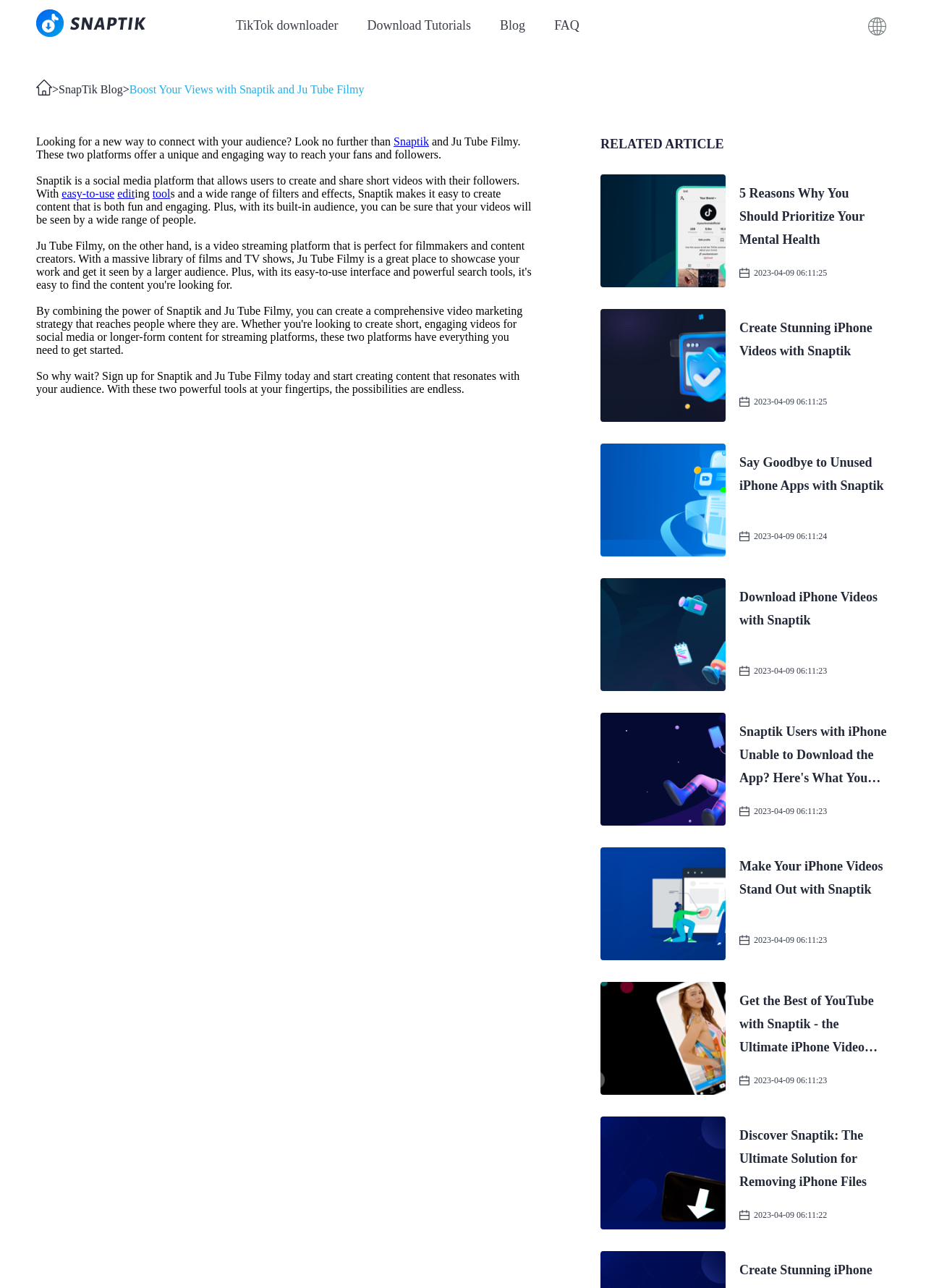Provide a brief response to the question below using one word or phrase:
What is the name of the other platform mentioned?

Ju Tube Filmy